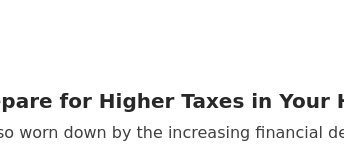What is the purpose of the article?
Give a detailed and exhaustive answer to the question.

The caption states that the article aims to 'equip readers with insights to manage their financial obligations amid changing tax regulations', implying that the purpose of the article is to provide valuable information and strategies to help individuals navigate potential increases in tax liabilities.